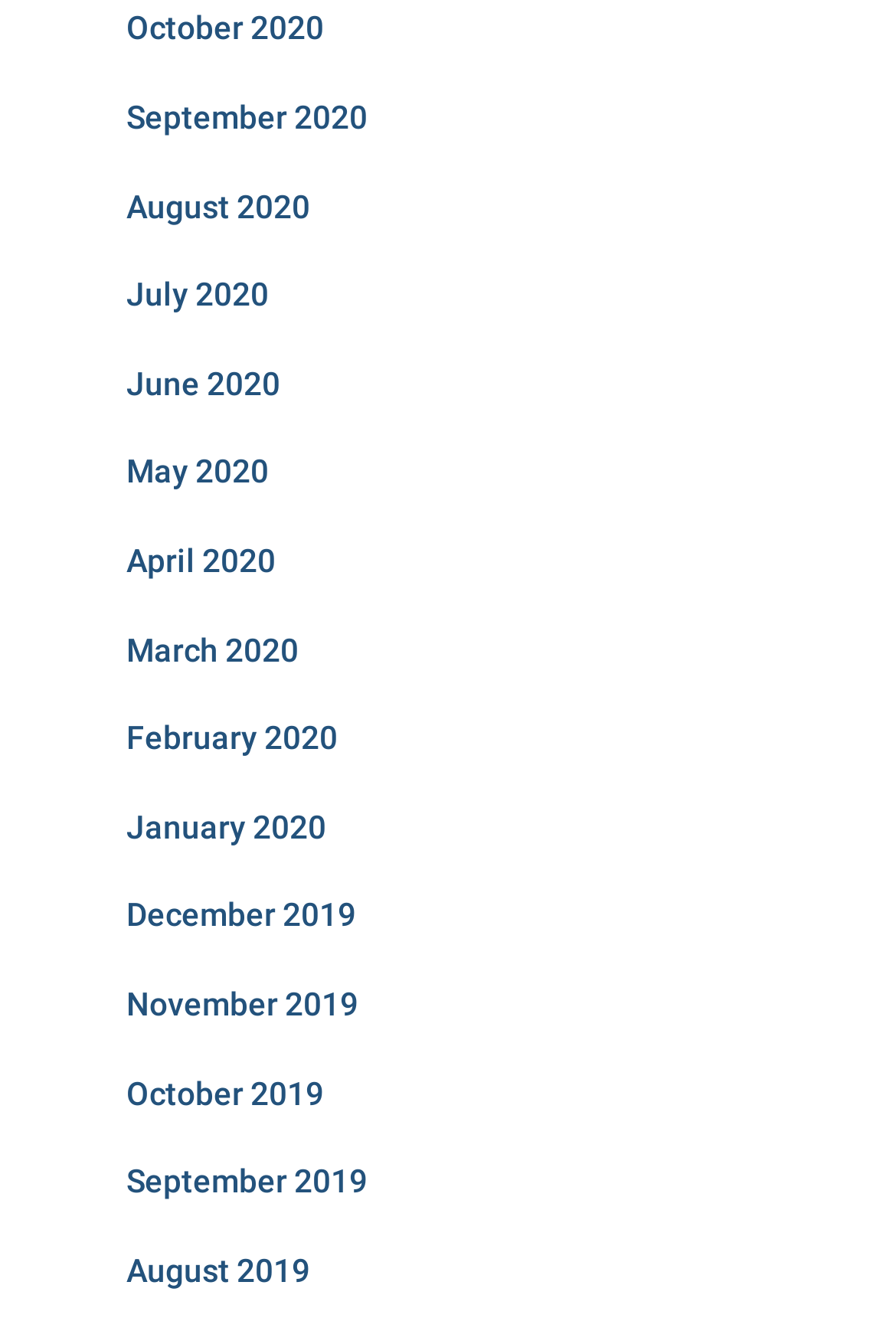How many links are there in total? From the image, respond with a single word or brief phrase.

18